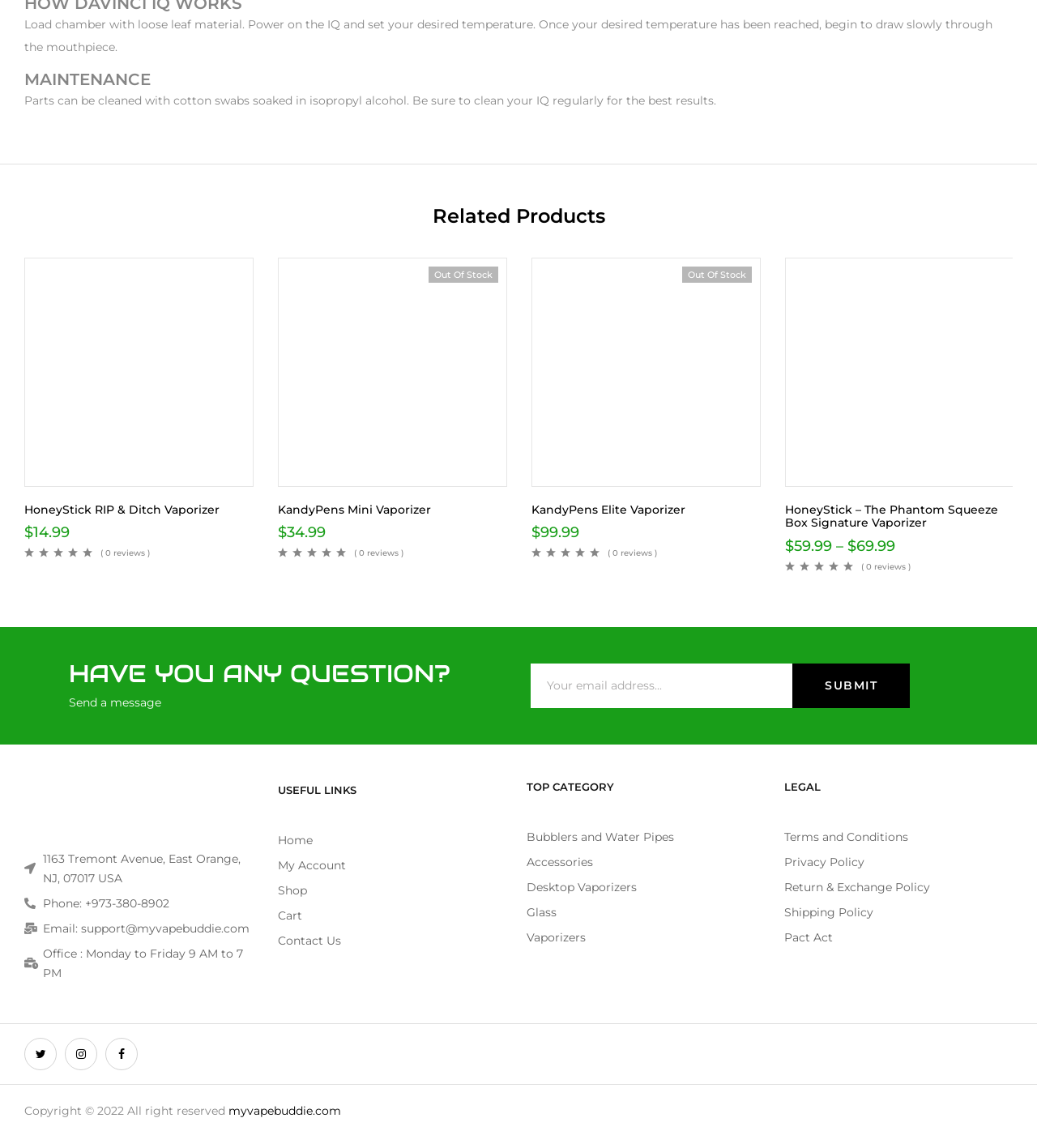Determine the bounding box coordinates for the area you should click to complete the following instruction: "Click the 'SUBMIT' button".

[0.764, 0.578, 0.877, 0.617]